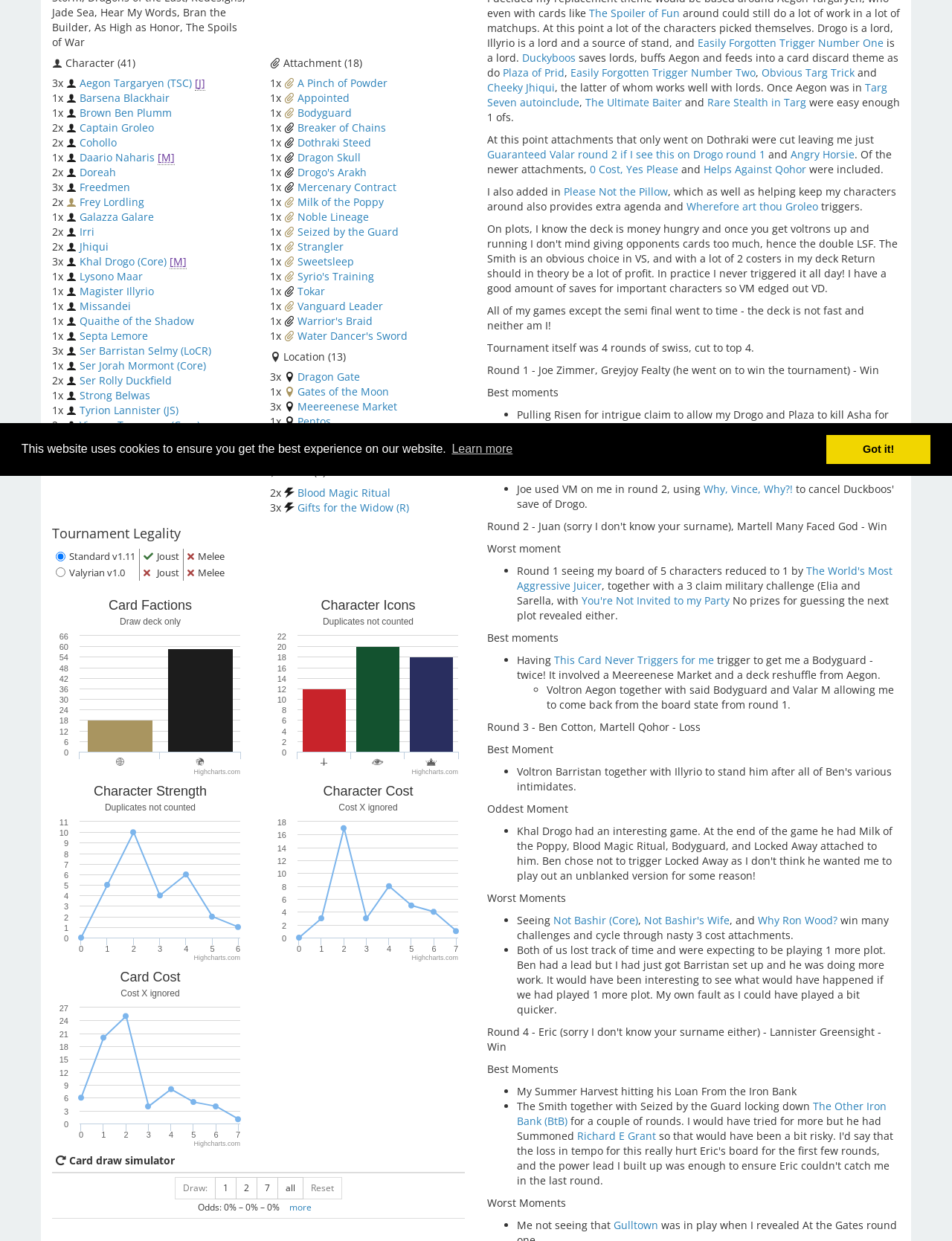Locate the bounding box of the UI element described in the following text: "The Other Iron Bank (BtB)".

[0.543, 0.885, 0.931, 0.909]